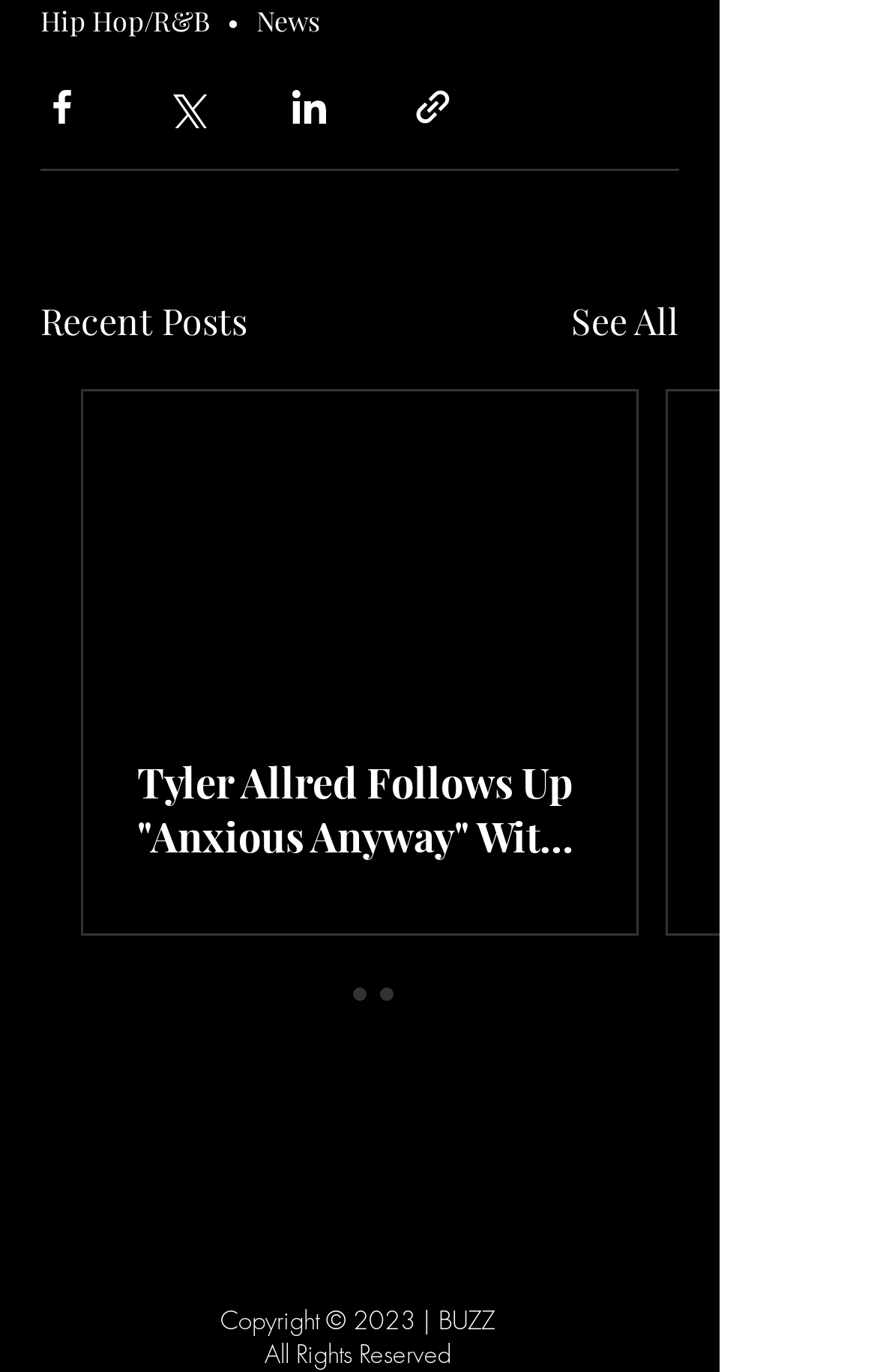What is the purpose of the buttons at the top? Analyze the screenshot and reply with just one word or a short phrase.

Share